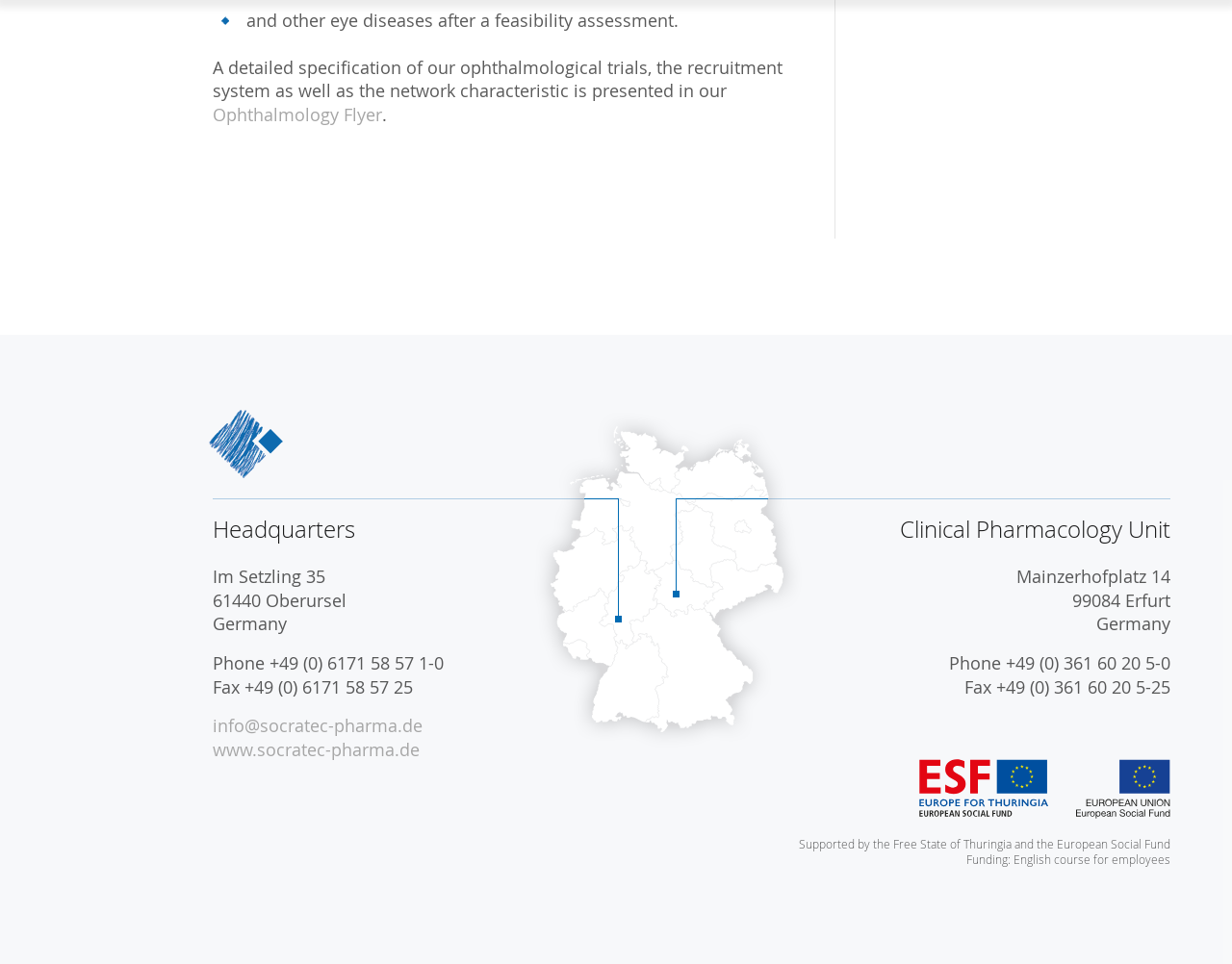Please locate the UI element described by "info@socratec-pharma.de" and provide its bounding box coordinates.

[0.173, 0.742, 0.343, 0.765]